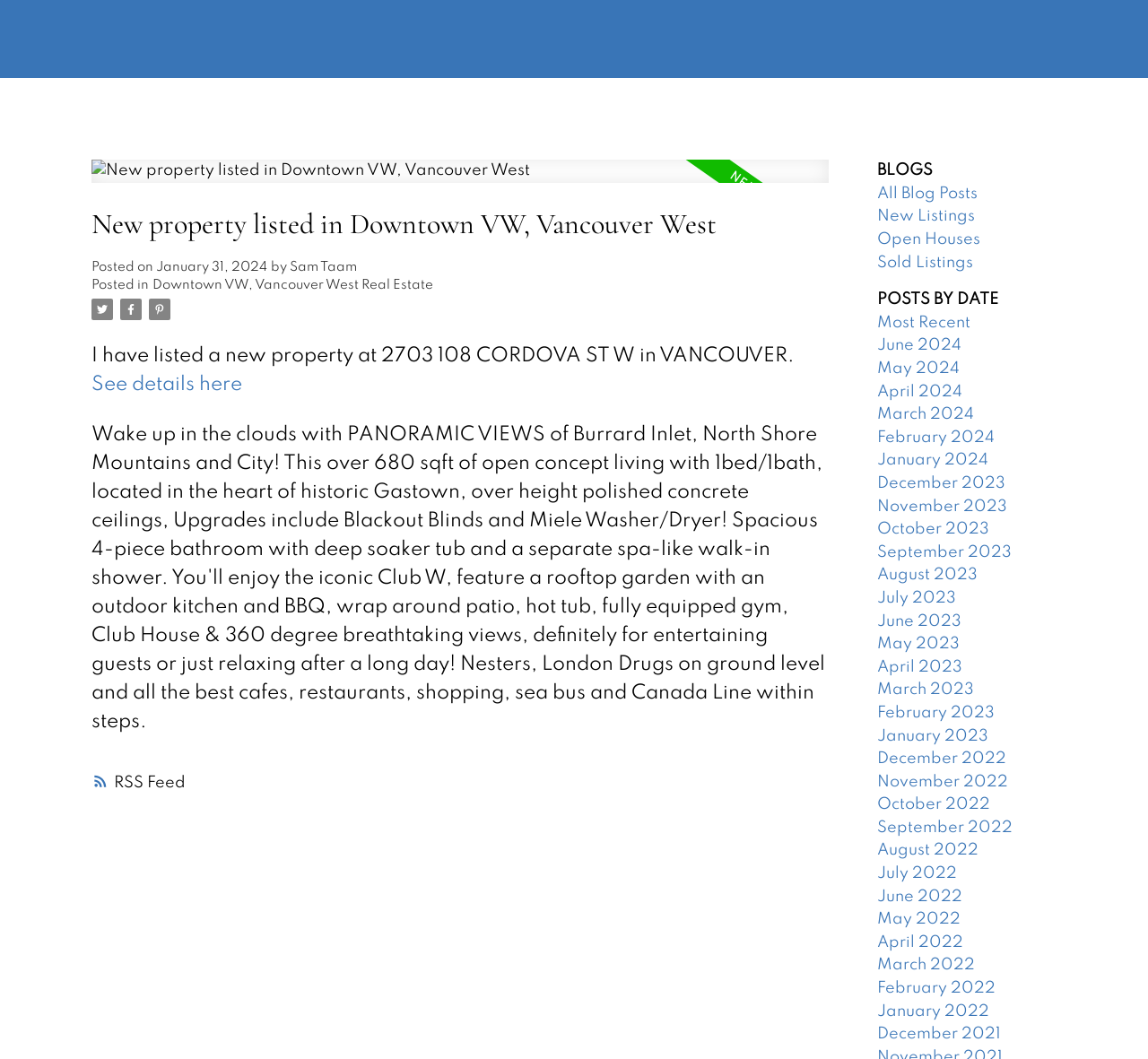Identify the bounding box coordinates of the area you need to click to perform the following instruction: "View property details".

[0.08, 0.354, 0.211, 0.373]